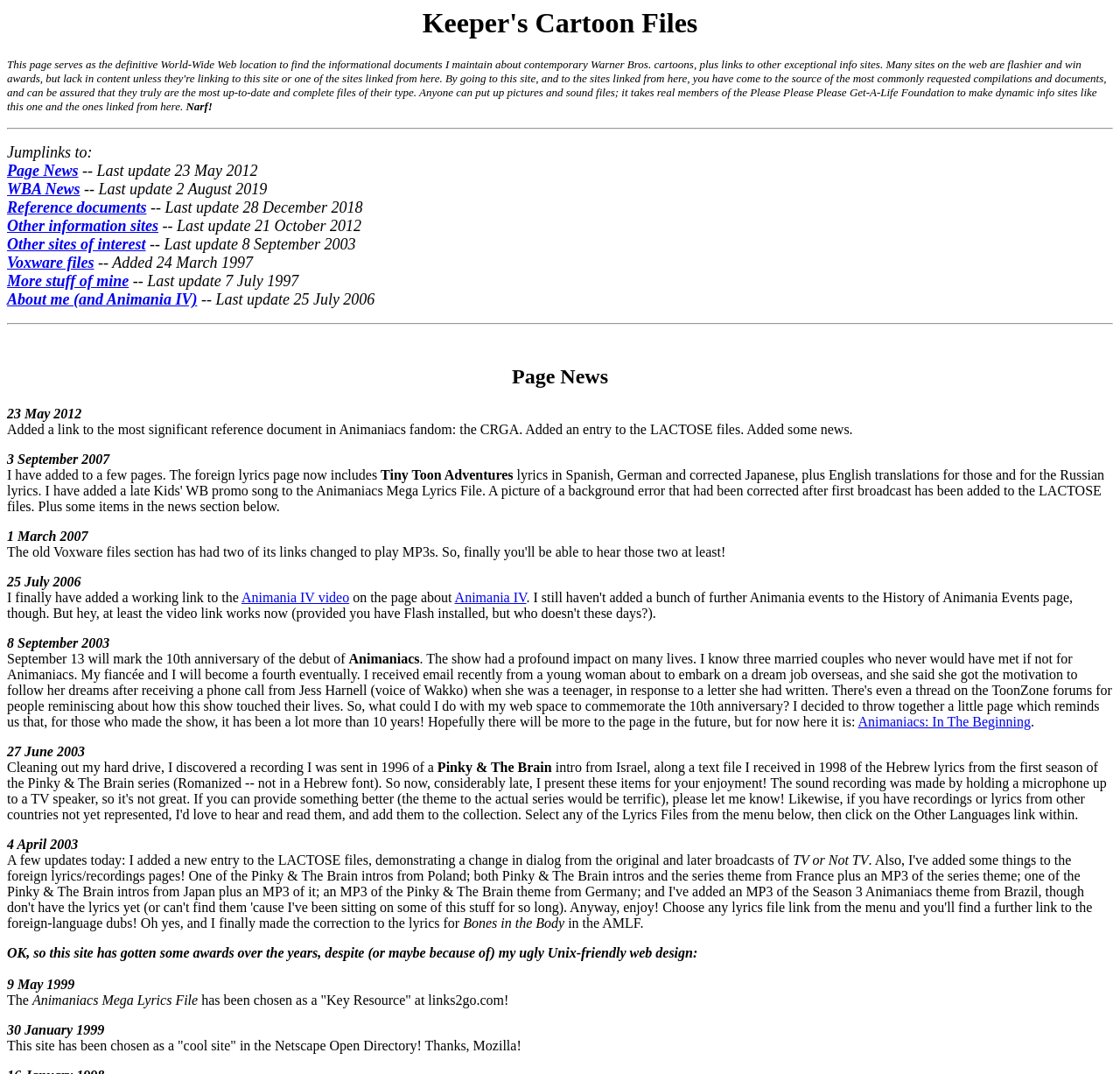Create a detailed narrative of the webpage’s visual and textual elements.

This webpage is dedicated to providing information about Kids' WB! shows, particularly Animaniacs. At the top, there is a heading "Keeper's Cartoon Files" followed by a separator line. Below the separator, there are several links to different sections of the website, including "Page News", "WBA News", "Reference documents", and others, each with a brief description and a last update date.

The main content of the webpage is divided into sections, each with a heading and a series of news updates. The first section is "Page News", which lists updates to the website, including additions of new links, documents, and news. The updates are dated, ranging from 1997 to 2012.

The webpage also features a section about the author, with a link to their personal page and a brief description. There are also links to other websites of interest, including Voxware files and Animania IV.

Throughout the webpage, there are several static text elements, including headings, links, and descriptions. The text is organized in a clear and readable manner, with ample whitespace between sections. Overall, the webpage appears to be a comprehensive resource for fans of Animaniacs and Kids' WB! shows.